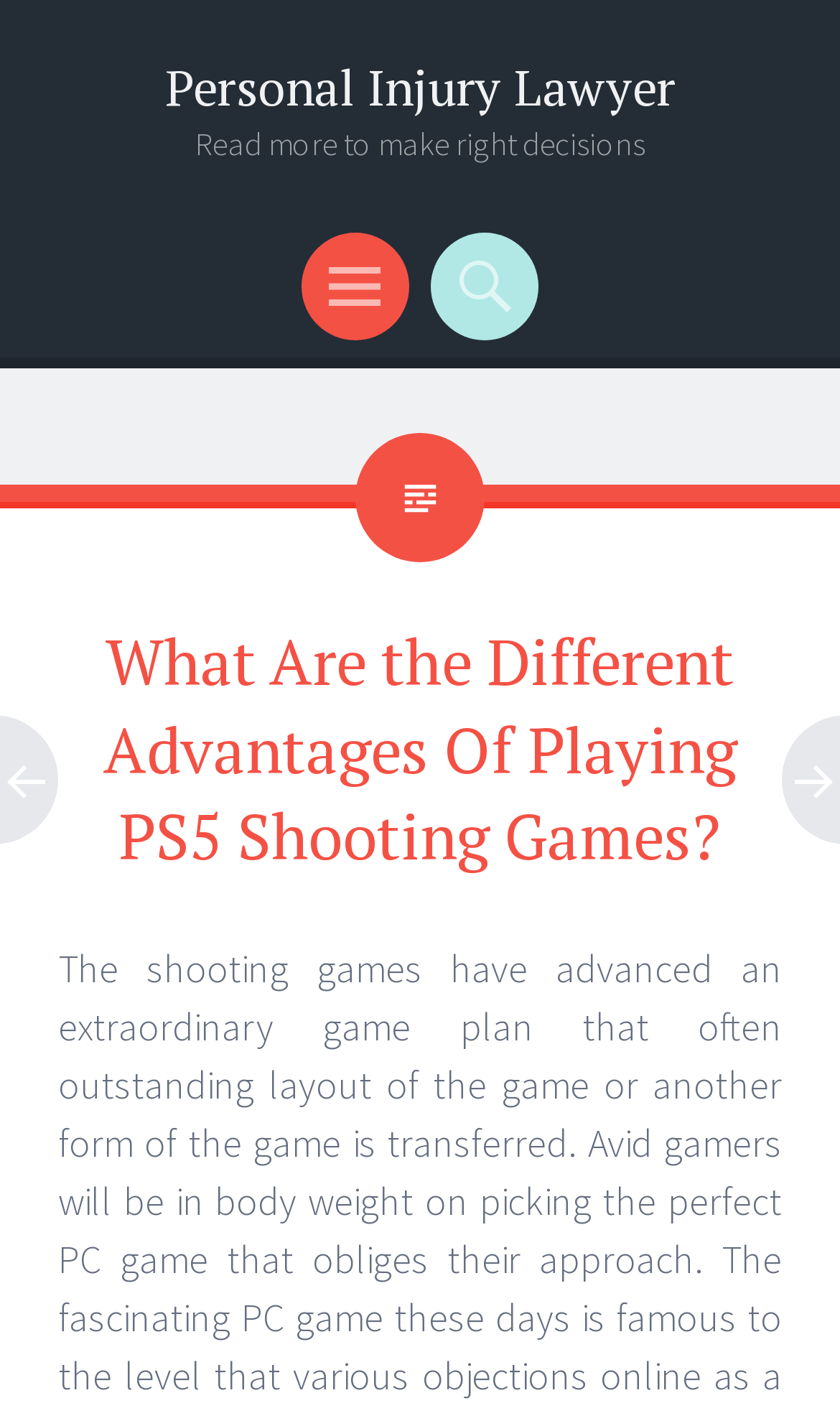Give a concise answer of one word or phrase to the question: 
Is there a search function?

Yes